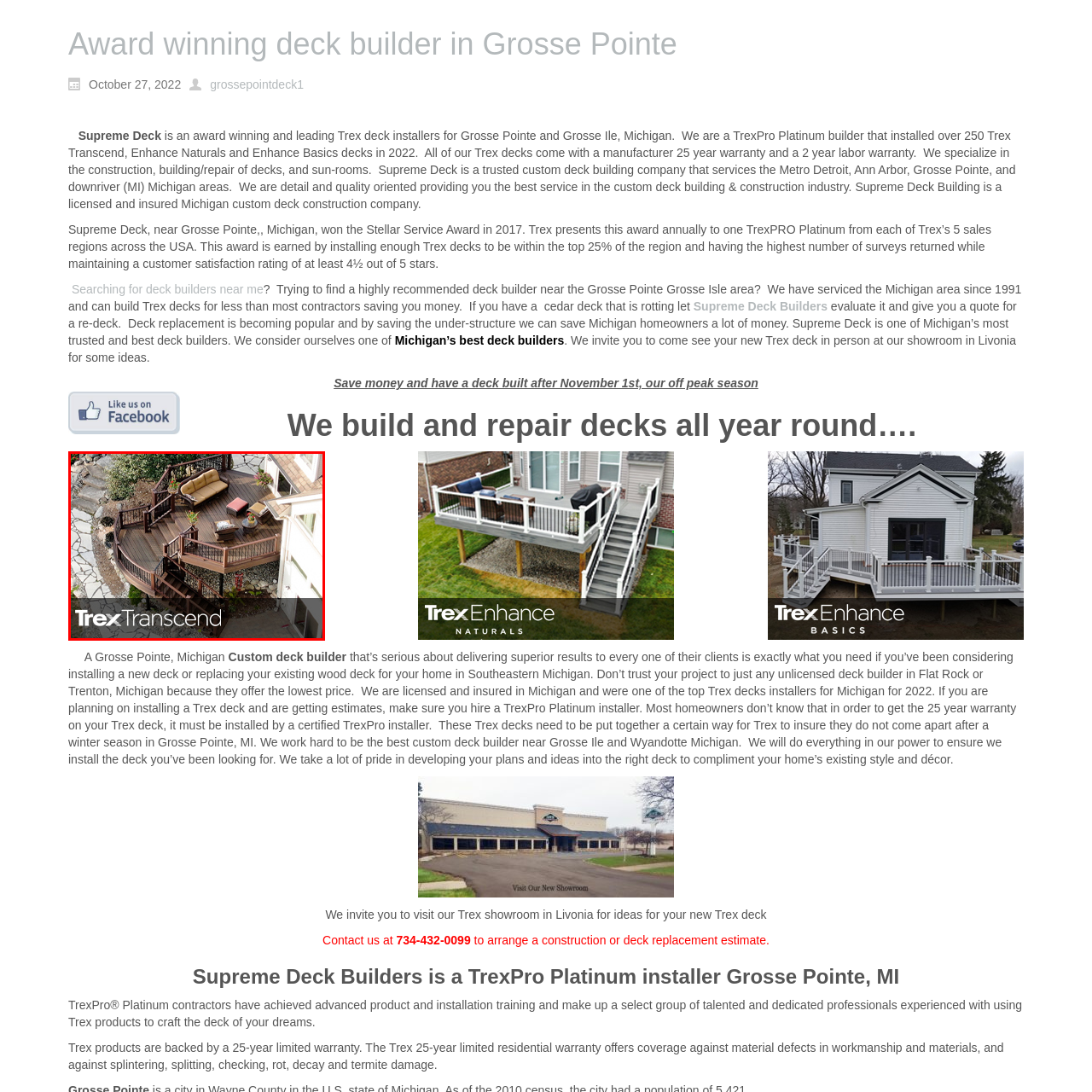Look at the area marked with a blue rectangle, What is the purpose of the seating area in the deck? 
Provide your answer using a single word or phrase.

Relaxation and entertainment